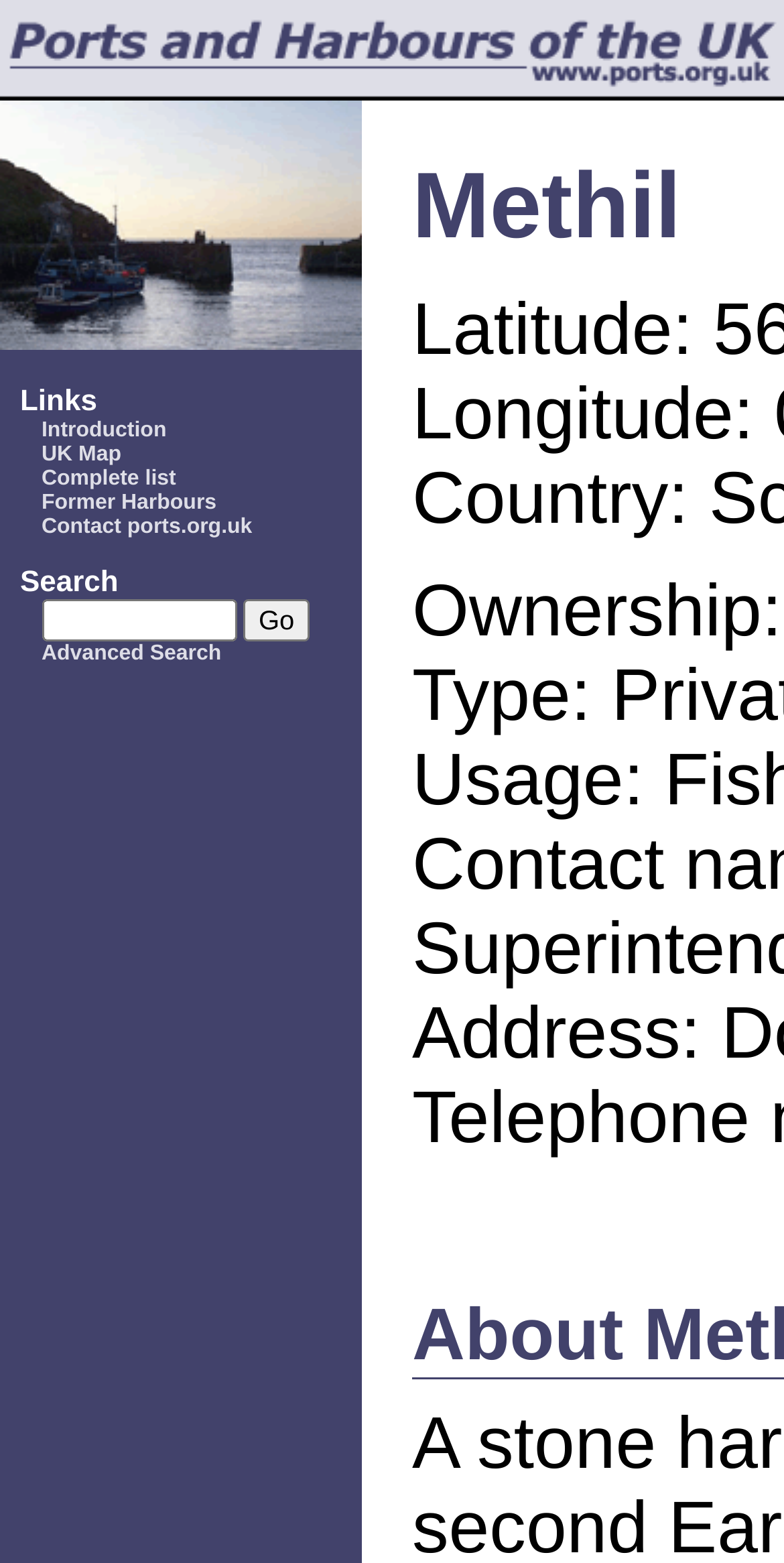Articulate a detailed summary of the webpage's content and design.

The webpage is about ports, harbors, jetties, and piers around the UK coastline, with a focus on Scotland. At the top, there is a logo image of "Ports.org.uk" that spans almost the entire width of the page. Below the logo, there is a description list with several sections. 

On the left side of the page, there is a list of links under the "Links" category, which includes "Introduction", "UK Map", "Complete list", "Former Harbours", and "Contact ports.org.uk". These links are arranged vertically, with "Introduction" at the top and "Contact ports.org.uk" at the bottom.

To the right of the "Links" category, there is a "Search" section. This section contains a text box where users can input their search queries, accompanied by a "Go" button to the right. Below the search box, there is a link to "Advanced Search".

Overall, the webpage has a simple and organized layout, with clear categories and links to different sections related to UK ports and harbors.